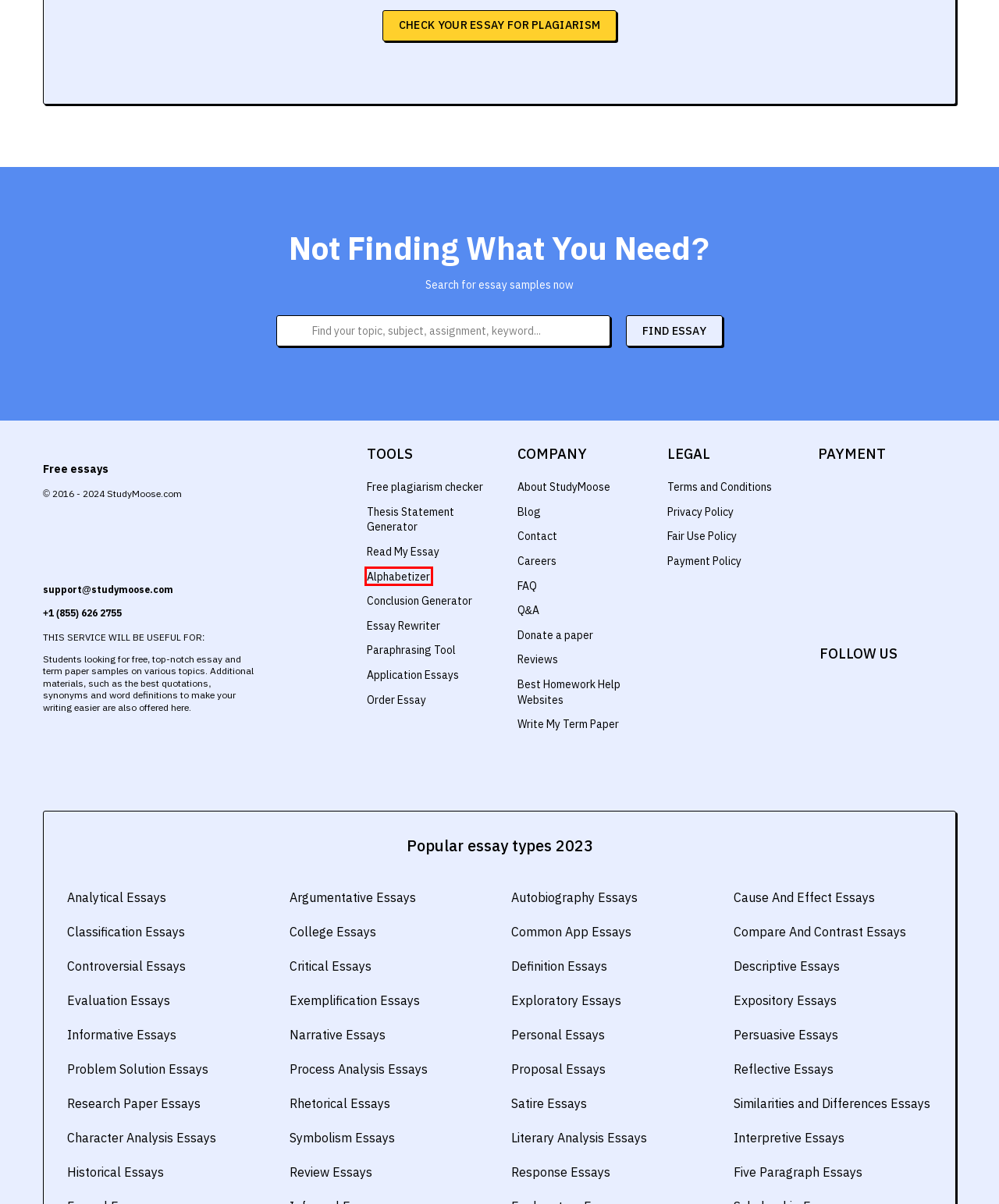You have a screenshot of a webpage with a red bounding box around an element. Select the webpage description that best matches the new webpage after clicking the element within the red bounding box. Here are the descriptions:
A. Alphabetizer - Organize Your List in Alphabetical Order - StudyMoose
B. Free Conclusion Generator for Your Essay - StudyMoose
C. Payment Policy - StudyMoose
D. Explore Free Five-Paragraph Essay Examples: Topics, Outlines, Samples
E. Blog - Studymoose.Com
F. TERMS AND CONDITIONS - StudyMoose
G. Studymoose Help Center - StudyMoose
H. Join our expert team - StudyMoose

A